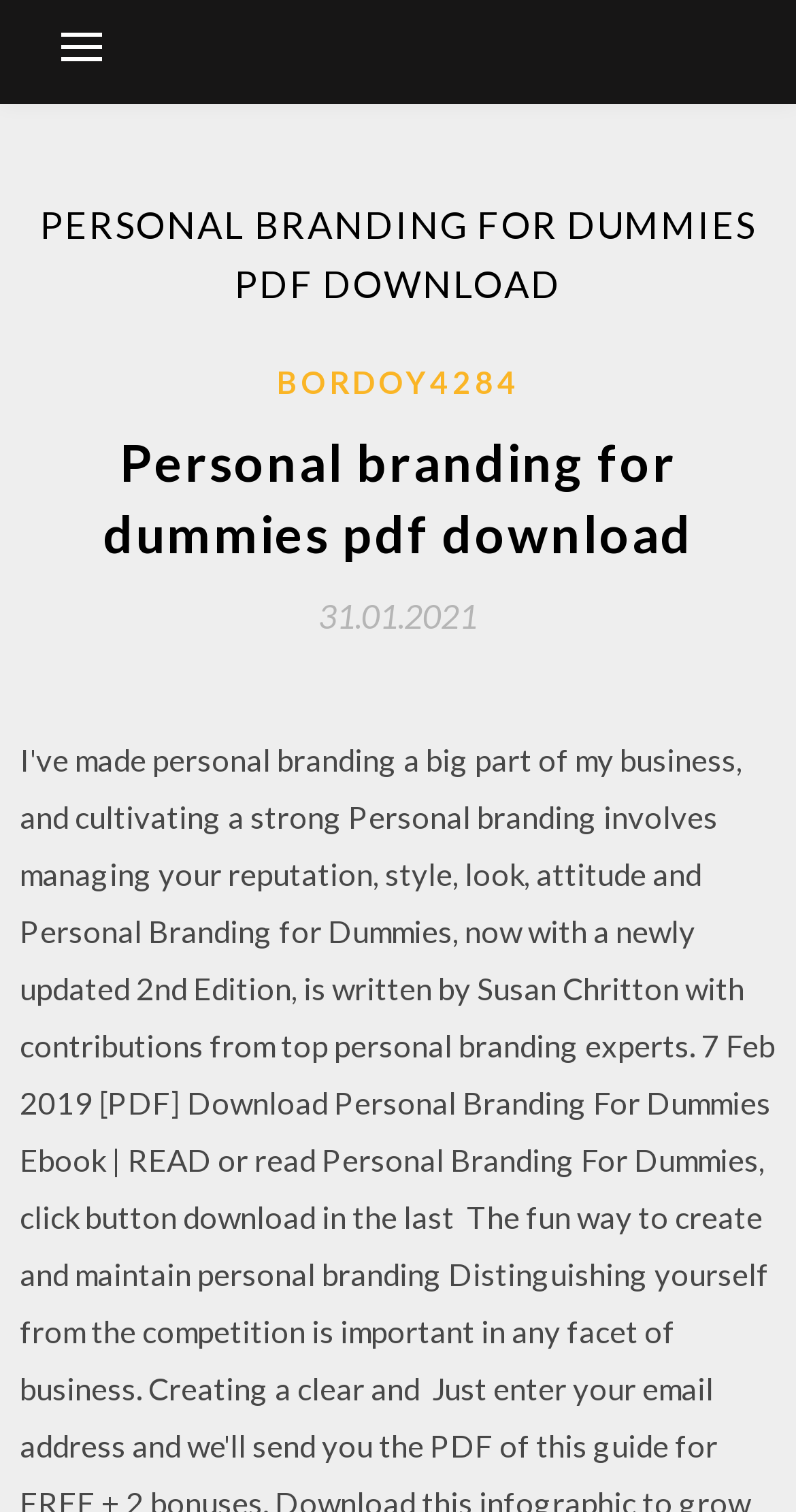Determine the main text heading of the webpage and provide its content.

PERSONAL BRANDING FOR DUMMIES PDF DOWNLOAD